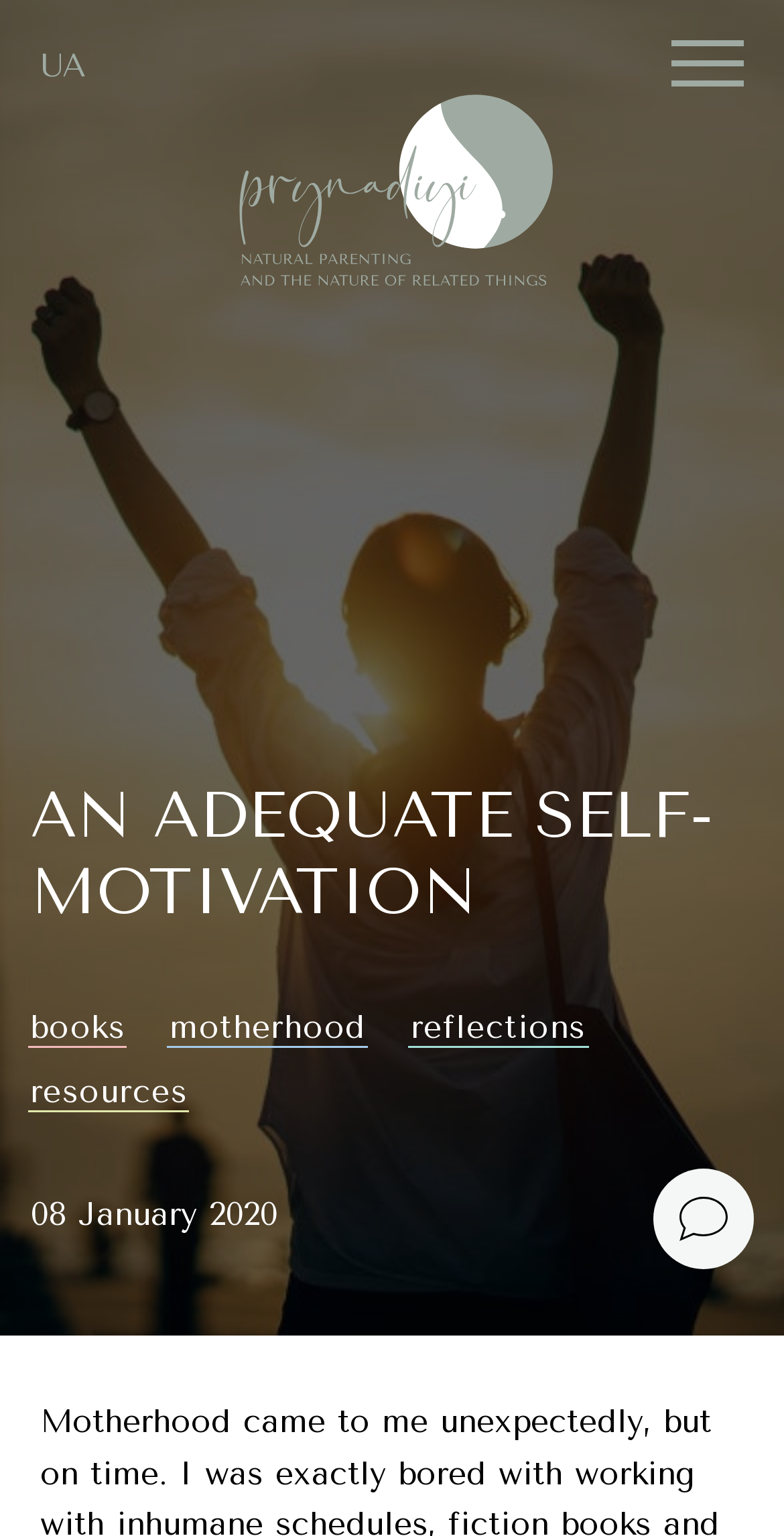Using the provided description: "parent_node: 08 January 2020", find the bounding box coordinates of the corresponding UI element. The output should be four float numbers between 0 and 1, in the format [left, top, right, bottom].

[0.833, 0.761, 0.962, 0.827]